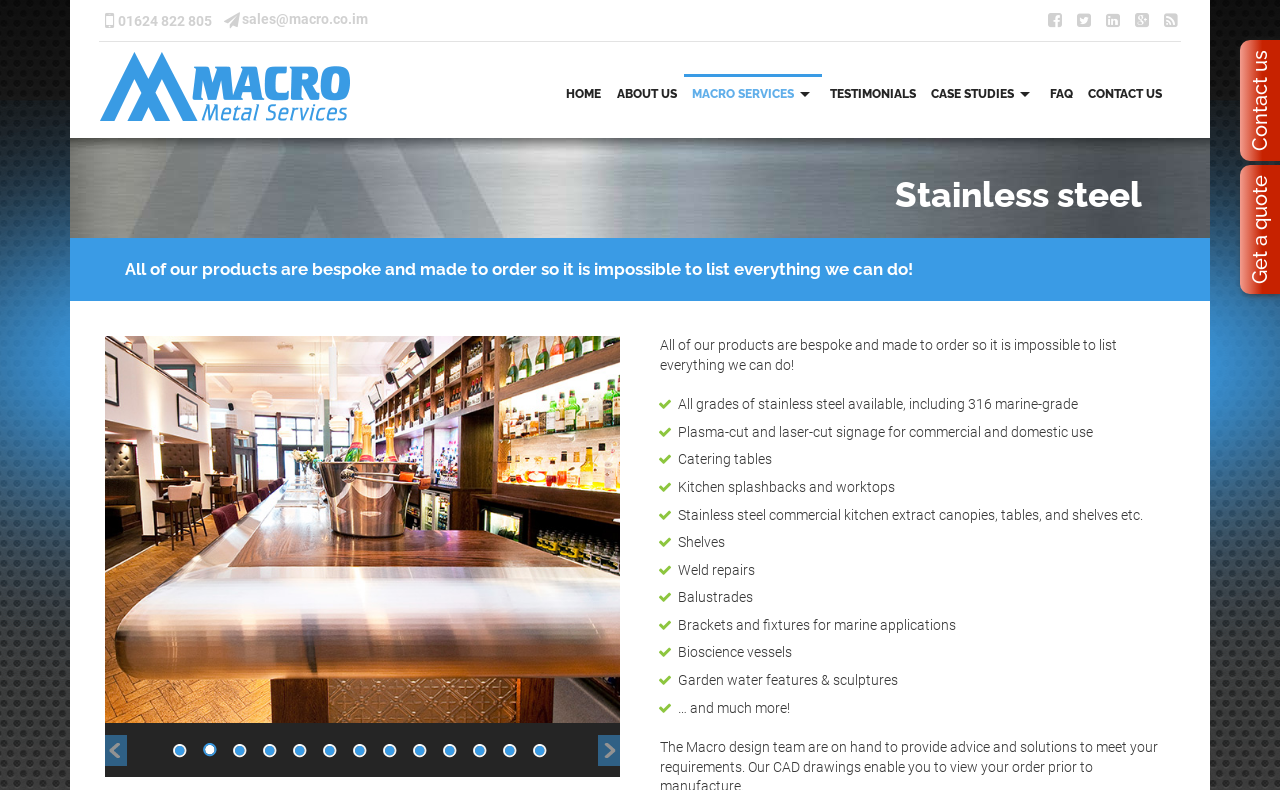Determine the bounding box coordinates of the clickable element necessary to fulfill the instruction: "Get a quote". Provide the coordinates as four float numbers within the 0 to 1 range, i.e., [left, top, right, bottom].

[0.969, 0.209, 1.0, 0.372]